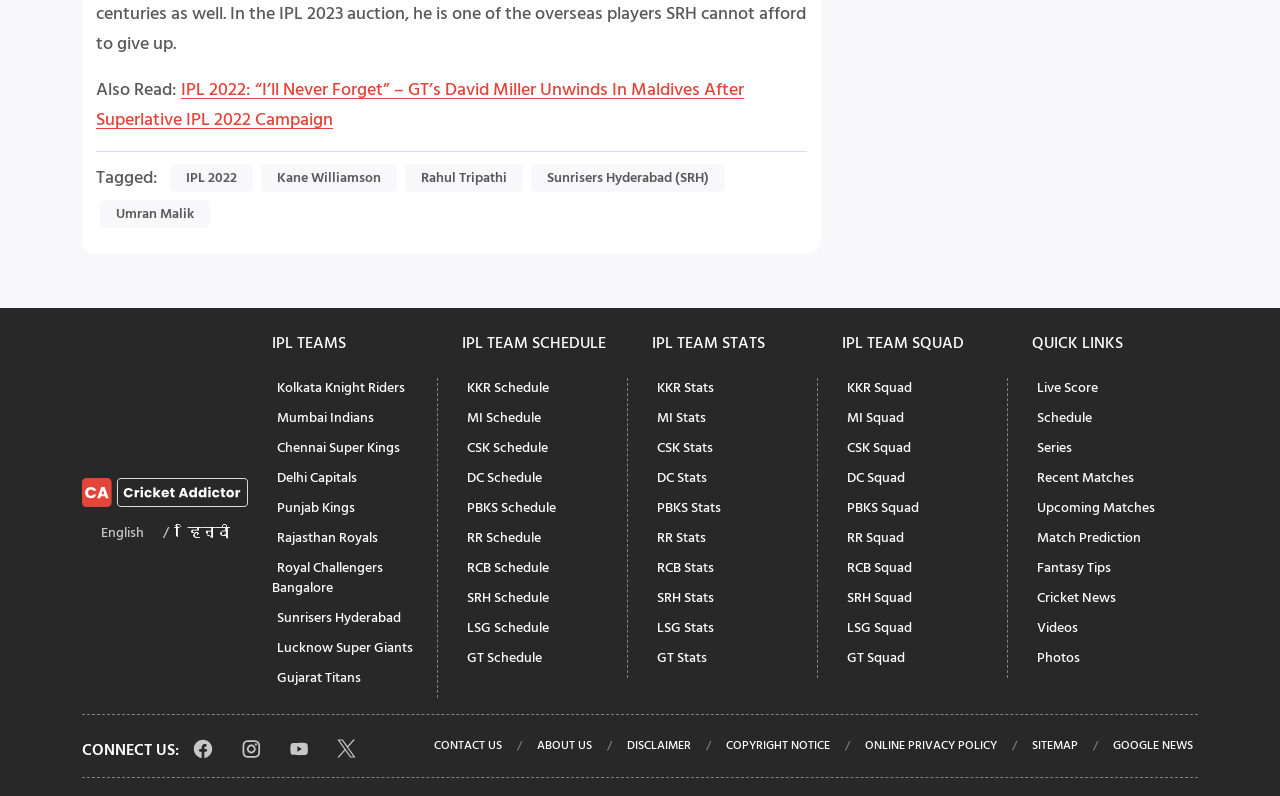Please identify the coordinates of the bounding box for the clickable region that will accomplish this instruction: "View 'Sports tickets'".

None